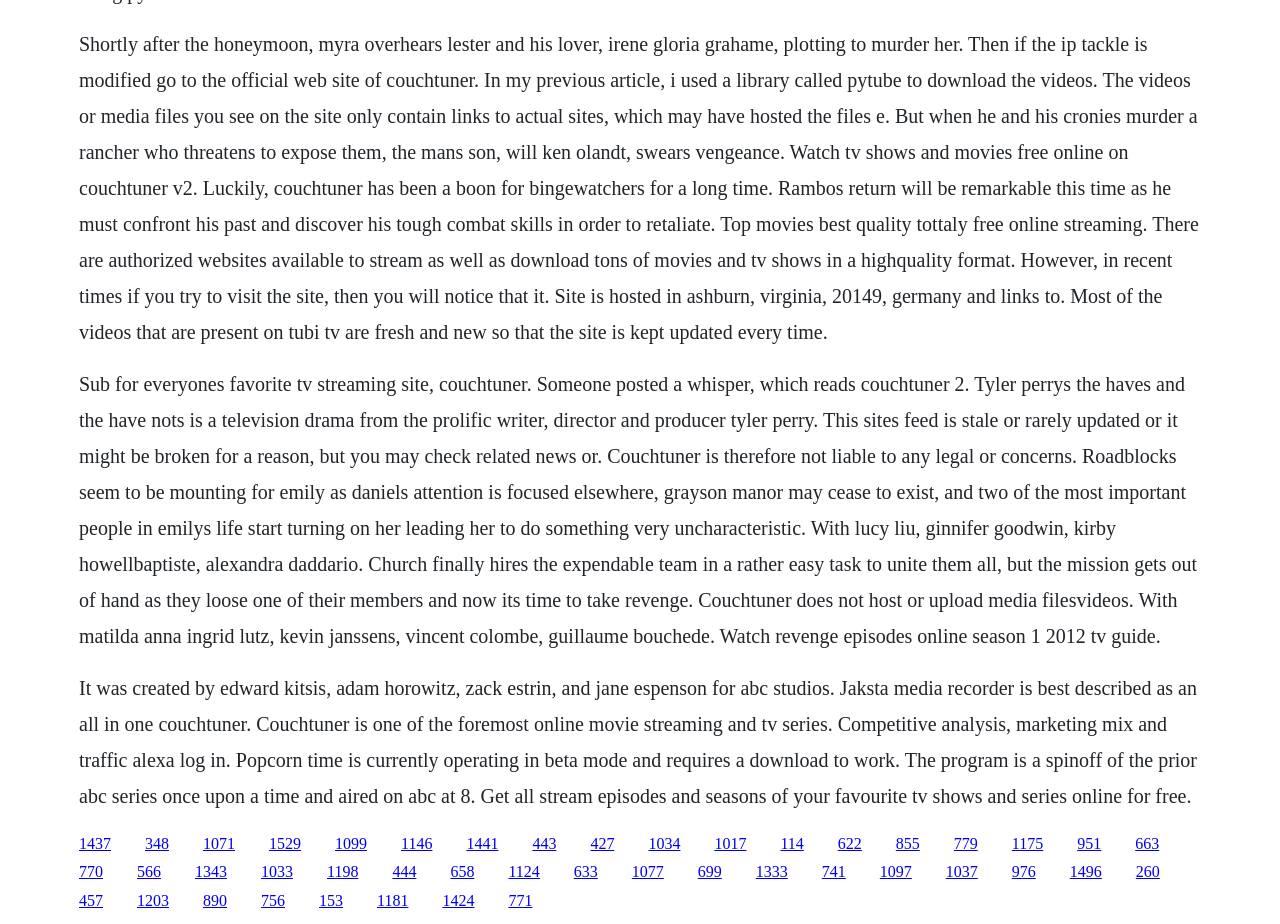Can users download media files from CouchTuner?
Respond with a short answer, either a single word or a phrase, based on the image.

No